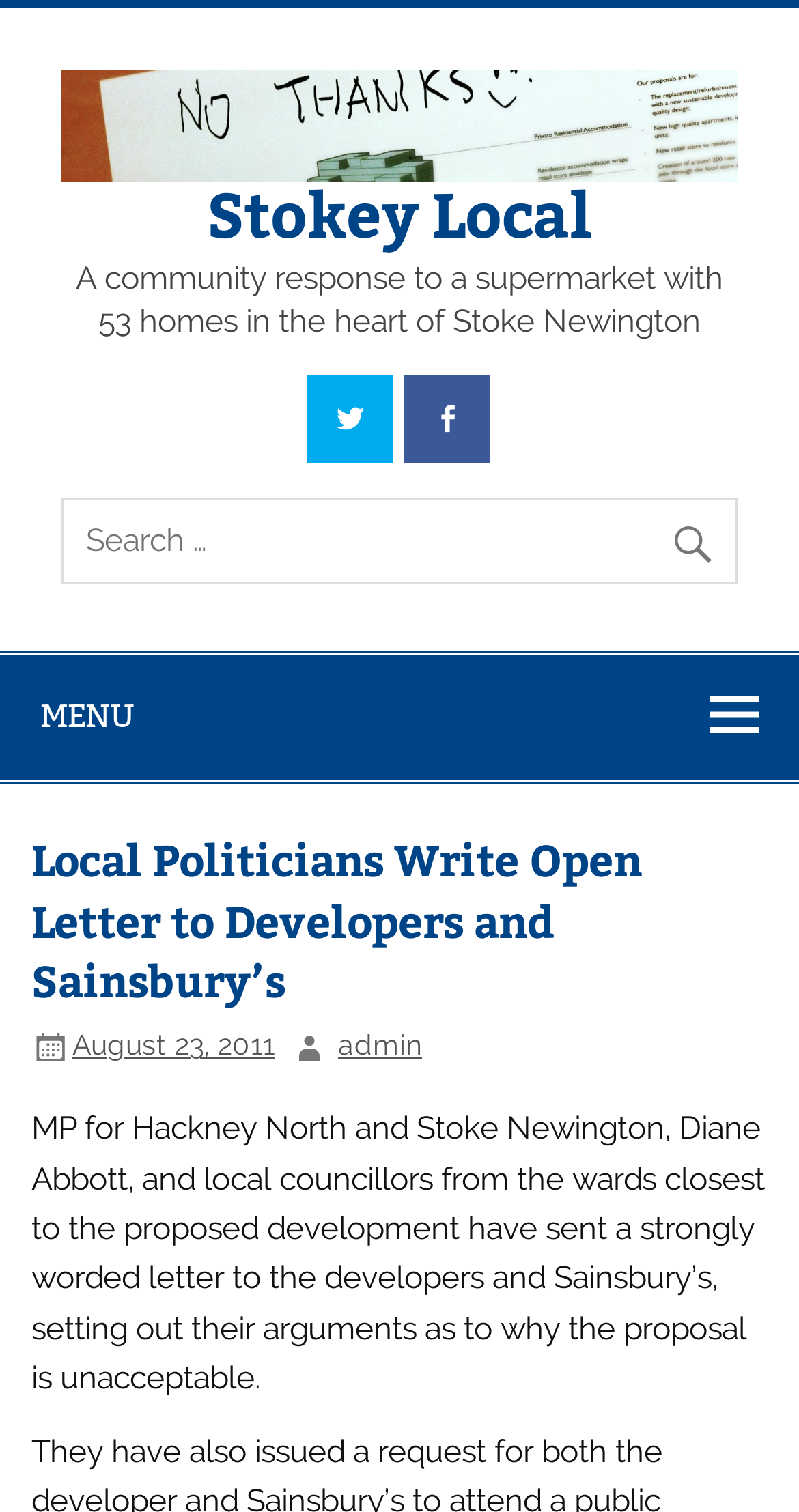Find the bounding box coordinates of the element to click in order to complete the given instruction: "Click on the admin link."

[0.423, 0.681, 0.528, 0.702]